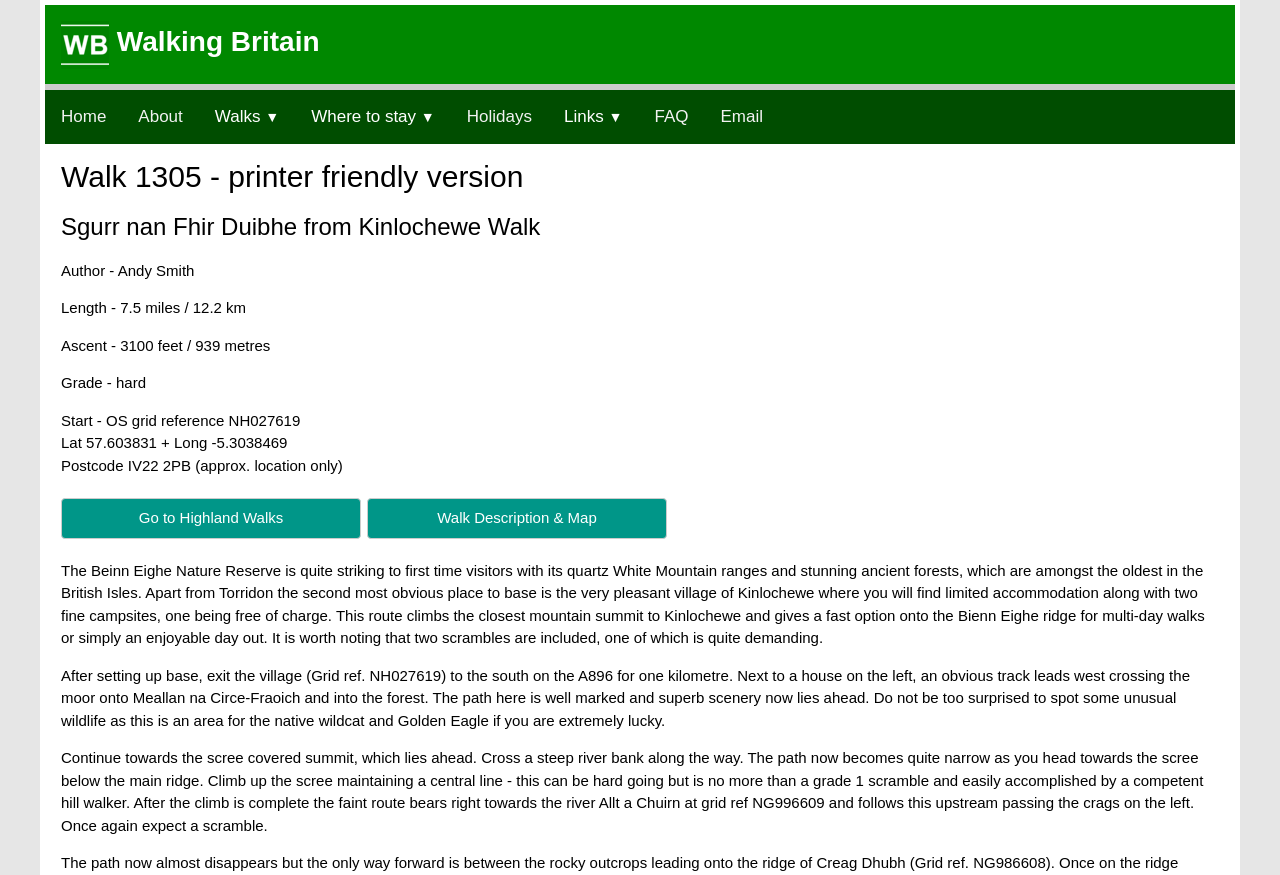Please identify the bounding box coordinates of the element's region that needs to be clicked to fulfill the following instruction: "Click the 'Go to Highland Walks' button". The bounding box coordinates should consist of four float numbers between 0 and 1, i.e., [left, top, right, bottom].

[0.048, 0.581, 0.282, 0.6]